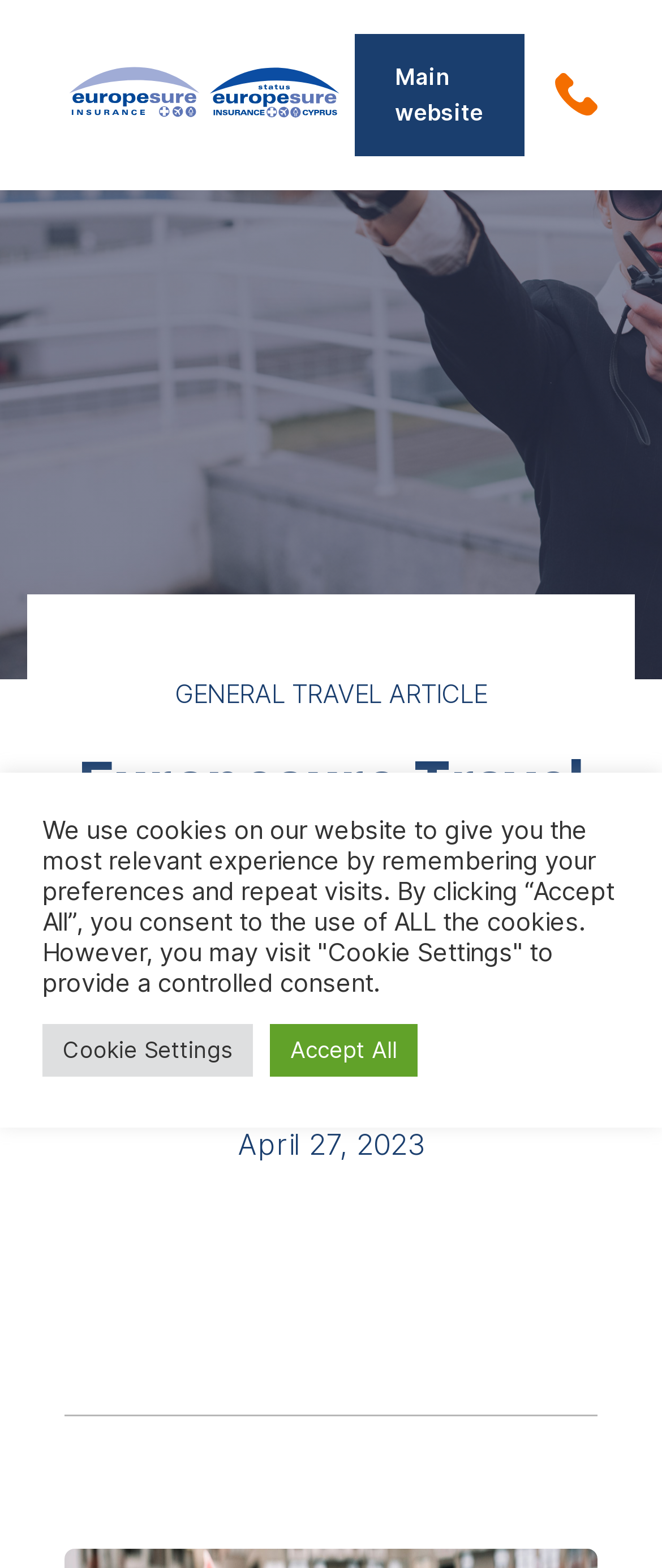Given the element description, predict the bounding box coordinates in the format (top-left x, top-left y, bottom-right x, bottom-right y). Make sure all values are between 0 and 1. Here is the element description: alt="Site Logo"

None